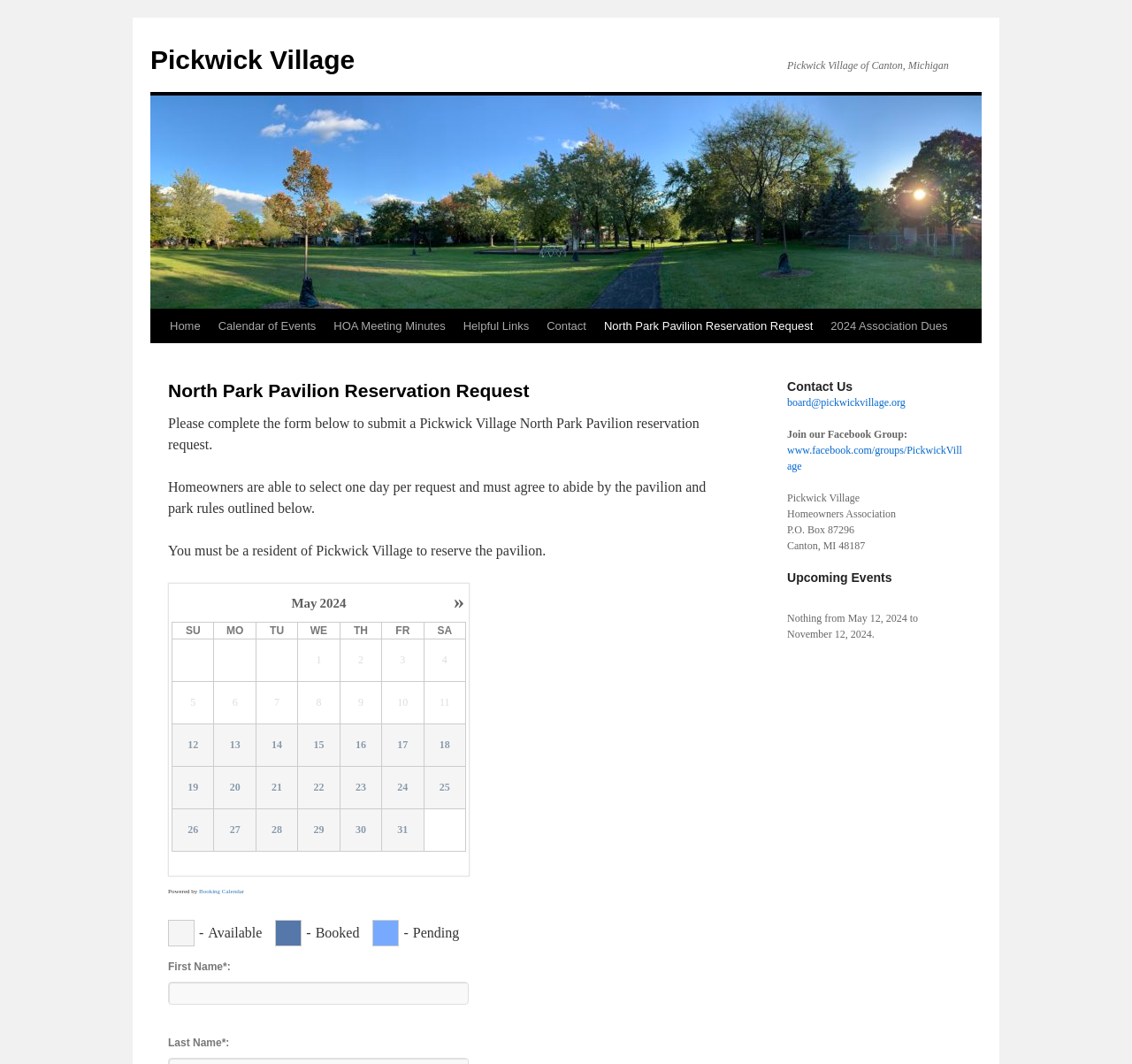Identify the bounding box coordinates for the region of the element that should be clicked to carry out the instruction: "Select a date from the calendar". The bounding box coordinates should be four float numbers between 0 and 1, i.e., [left, top, right, bottom].

[0.152, 0.585, 0.411, 0.801]